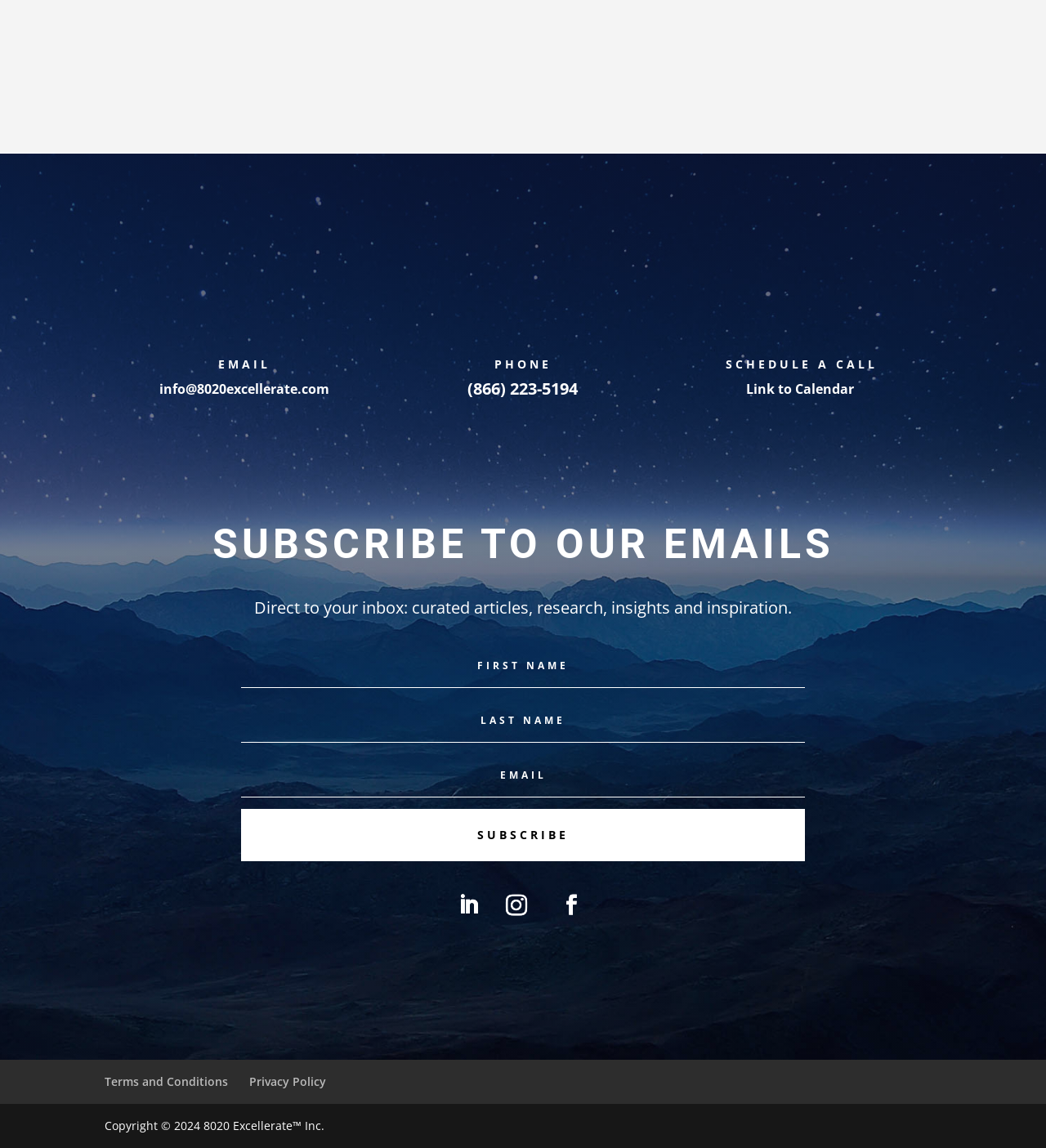Using the element description Health & Fitness, Fitness Equipment, predict the bounding box coordinates for the UI element. Provide the coordinates in (top-left x, top-left y, bottom-right x, bottom-right y) format with values ranging from 0 to 1.

None